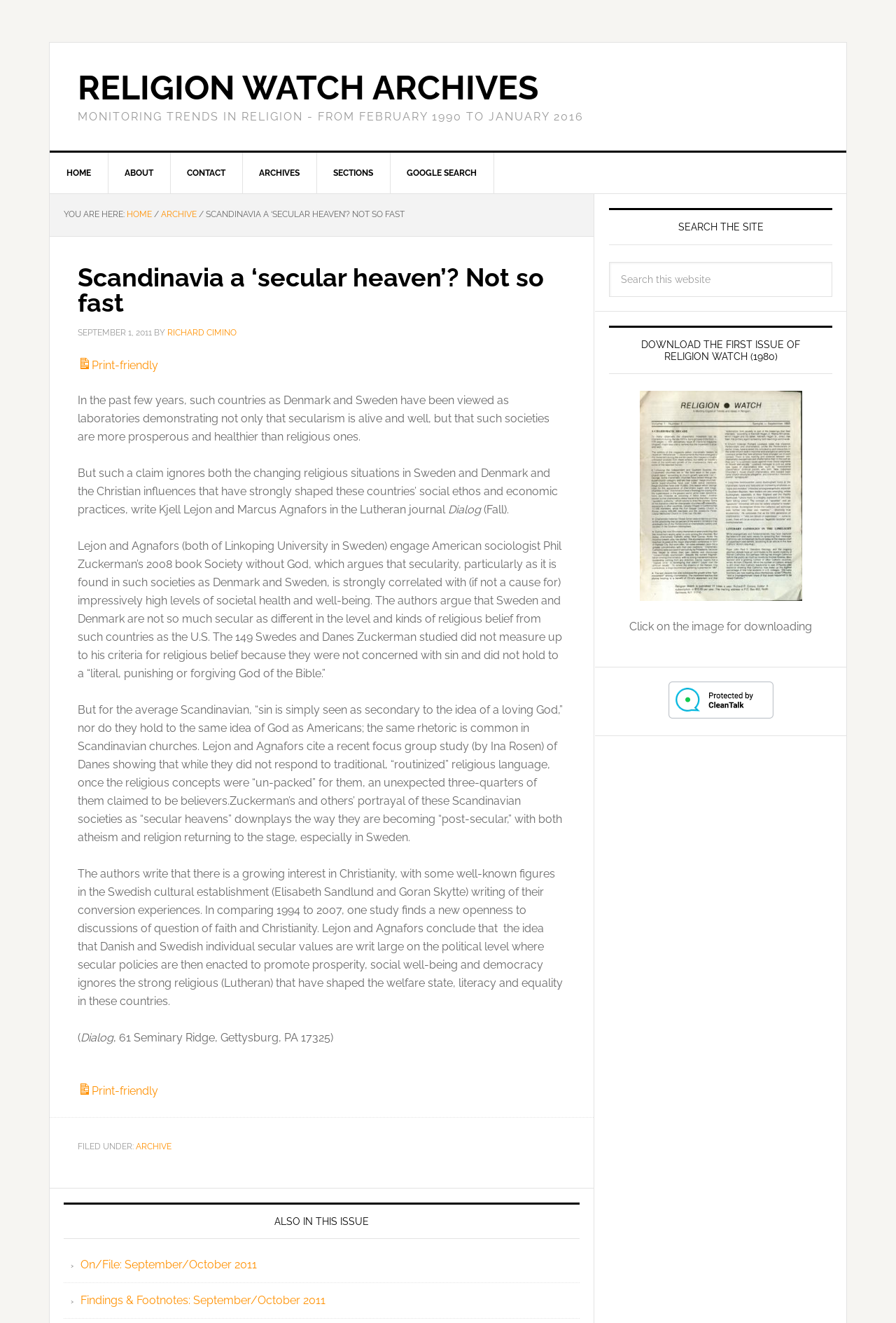Please identify the bounding box coordinates of the clickable area that will allow you to execute the instruction: "Click on the 'HOME' link".

[0.055, 0.115, 0.121, 0.146]